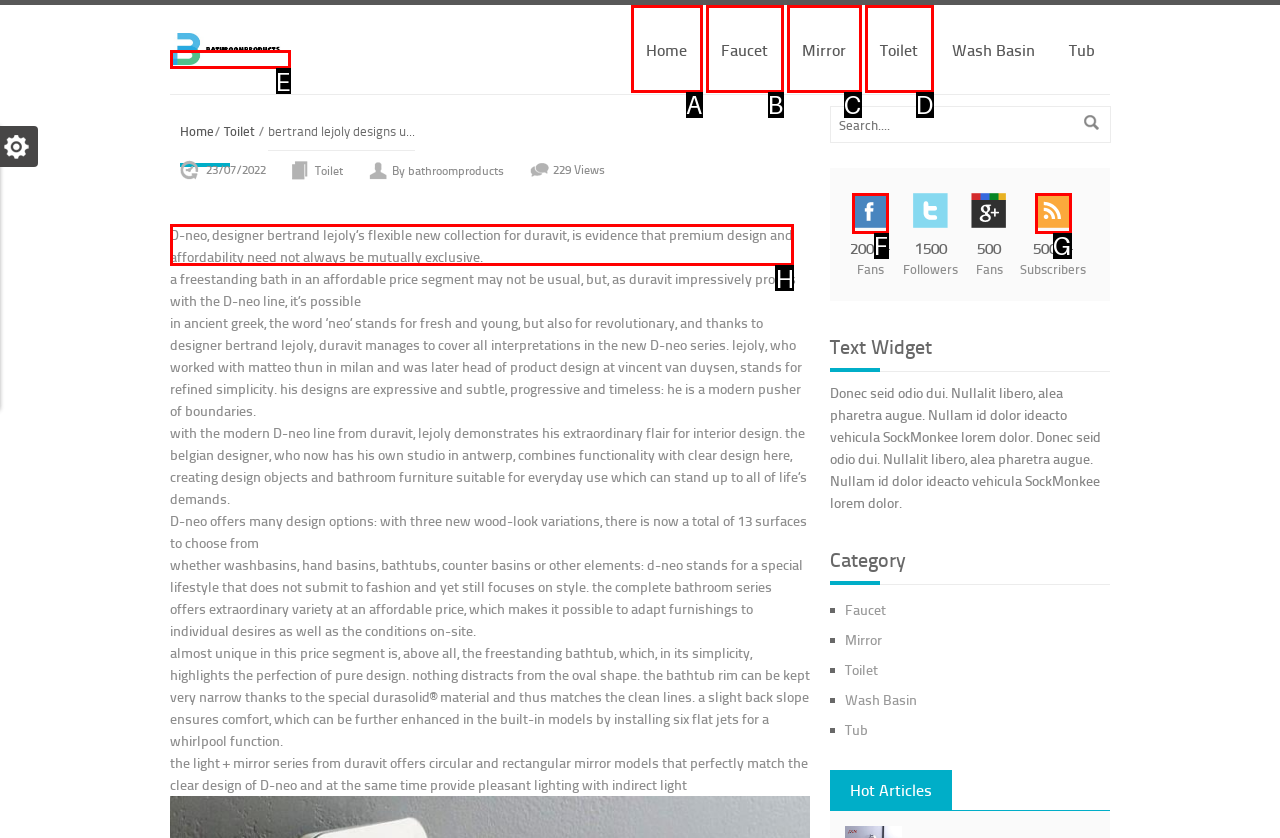Choose the letter of the UI element necessary for this task: Read the article about D-neo bathroom series
Answer with the correct letter.

H